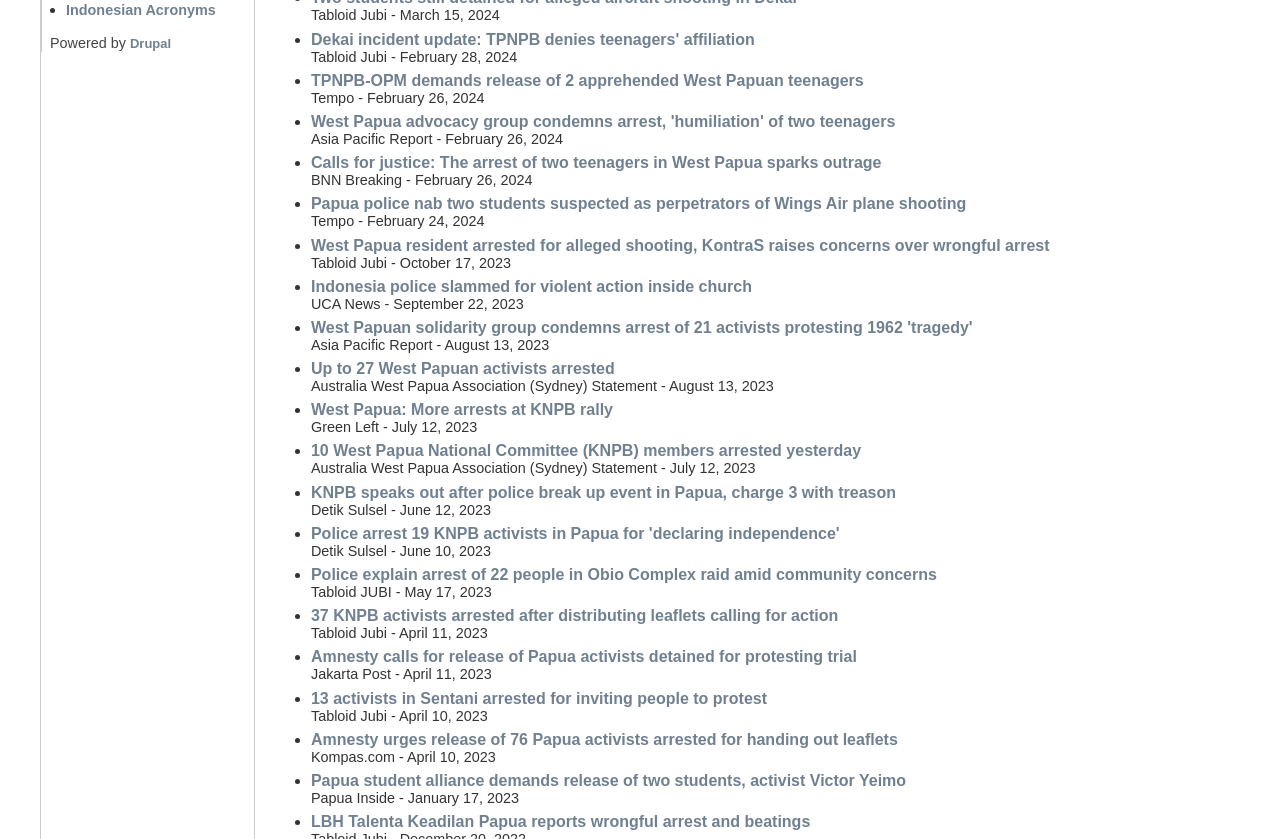Highlight the bounding box coordinates of the element that should be clicked to carry out the following instruction: "Click on 'Papua student alliance demands release of two students, activist Victor Yeimo'". The coordinates must be given as four float numbers ranging from 0 to 1, i.e., [left, top, right, bottom].

[0.243, 0.92, 0.708, 0.94]